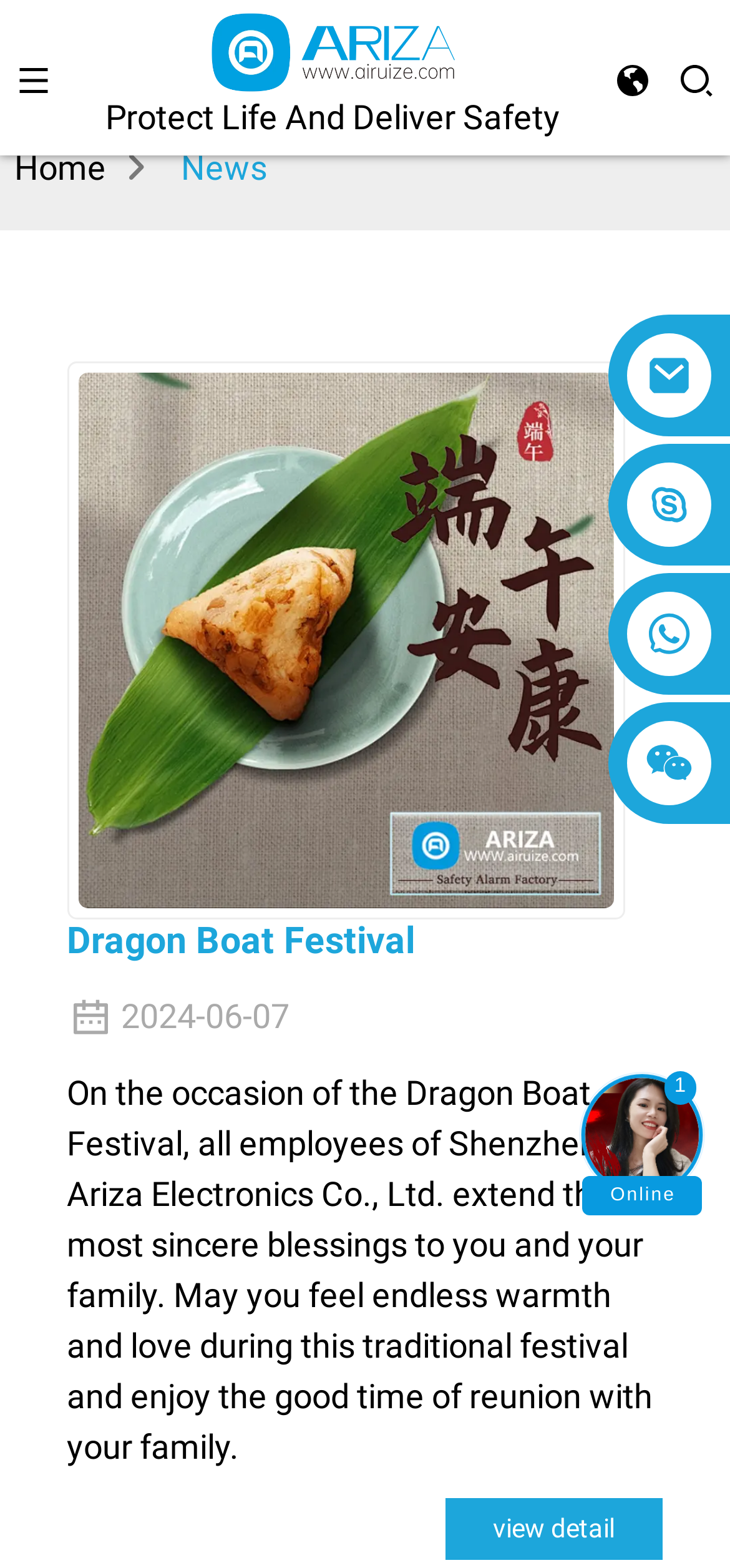Using the information shown in the image, answer the question with as much detail as possible: What is the date of the Dragon Boat Festival news?

I found the date by looking at the text content of the webpage, specifically the StaticText element with the text '2024-06-07' which is located below the heading 'Dragon Boat Festival'.